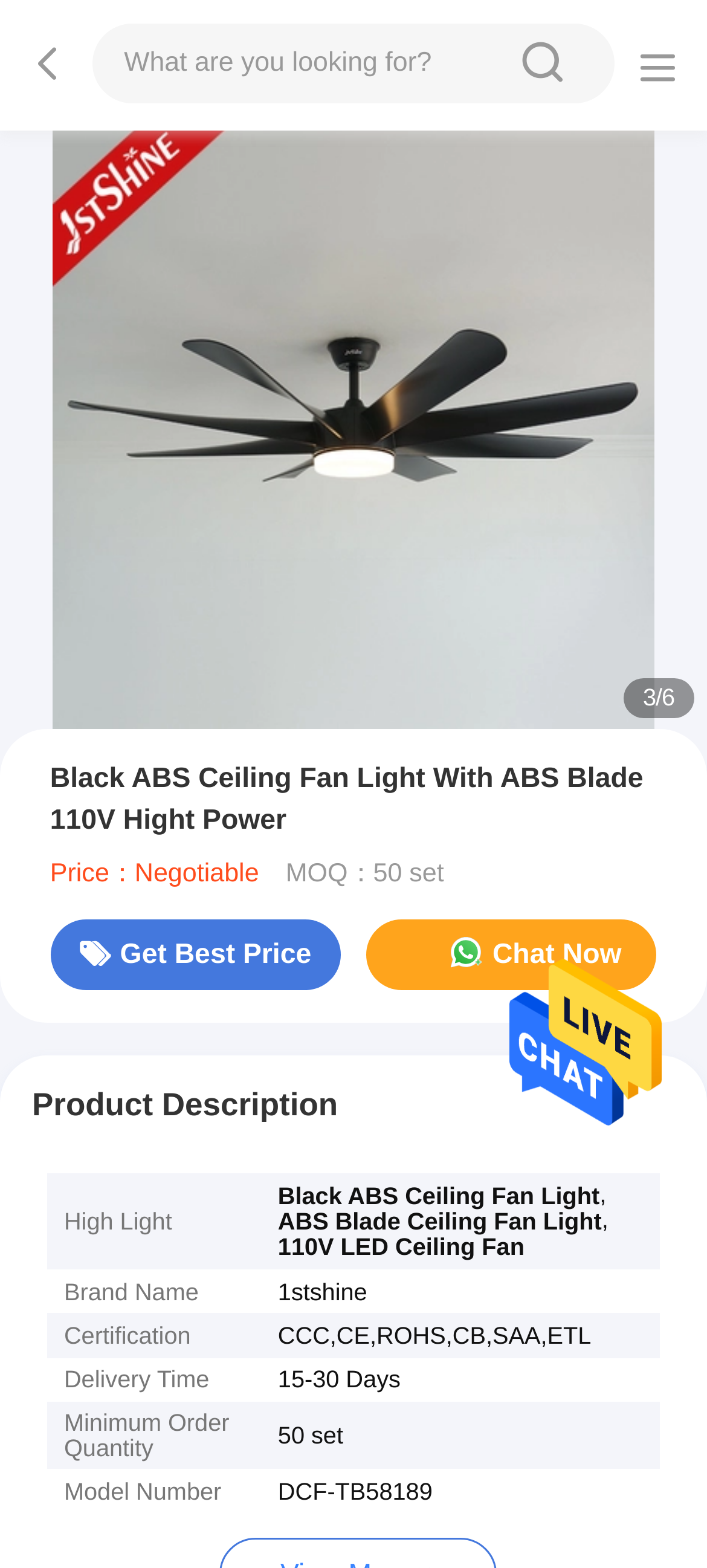What is the product name?
Look at the image and construct a detailed response to the question.

I found the product name by looking at the heading element with the text 'Black ABS Ceiling Fan Light With ABS Blade 110V Hight Power' and the image with the same text. This suggests that the product name is 'Black ABS Ceiling Fan Light'.